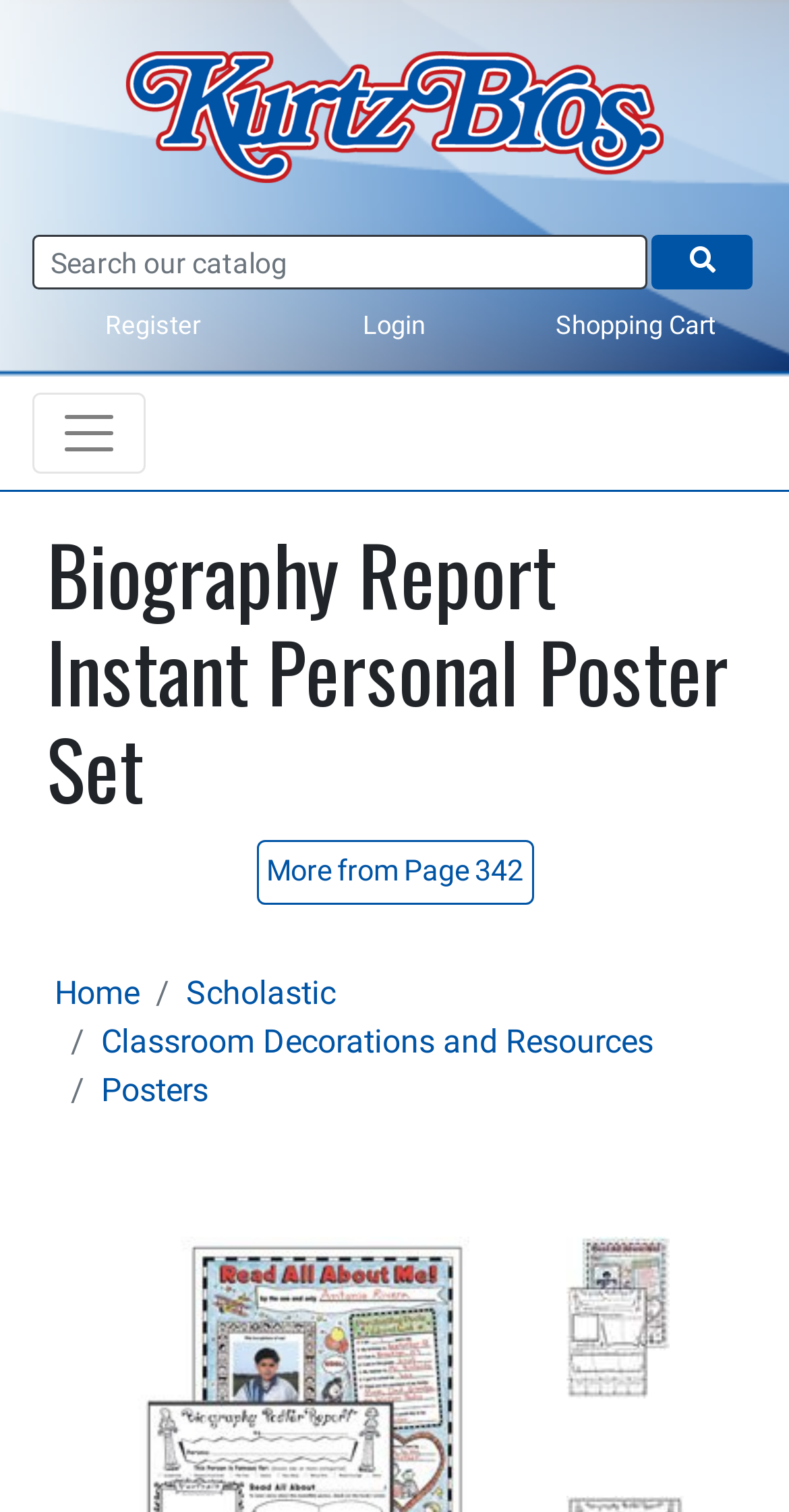Locate the bounding box coordinates of the area where you should click to accomplish the instruction: "Login to your account".

[0.46, 0.205, 0.54, 0.225]